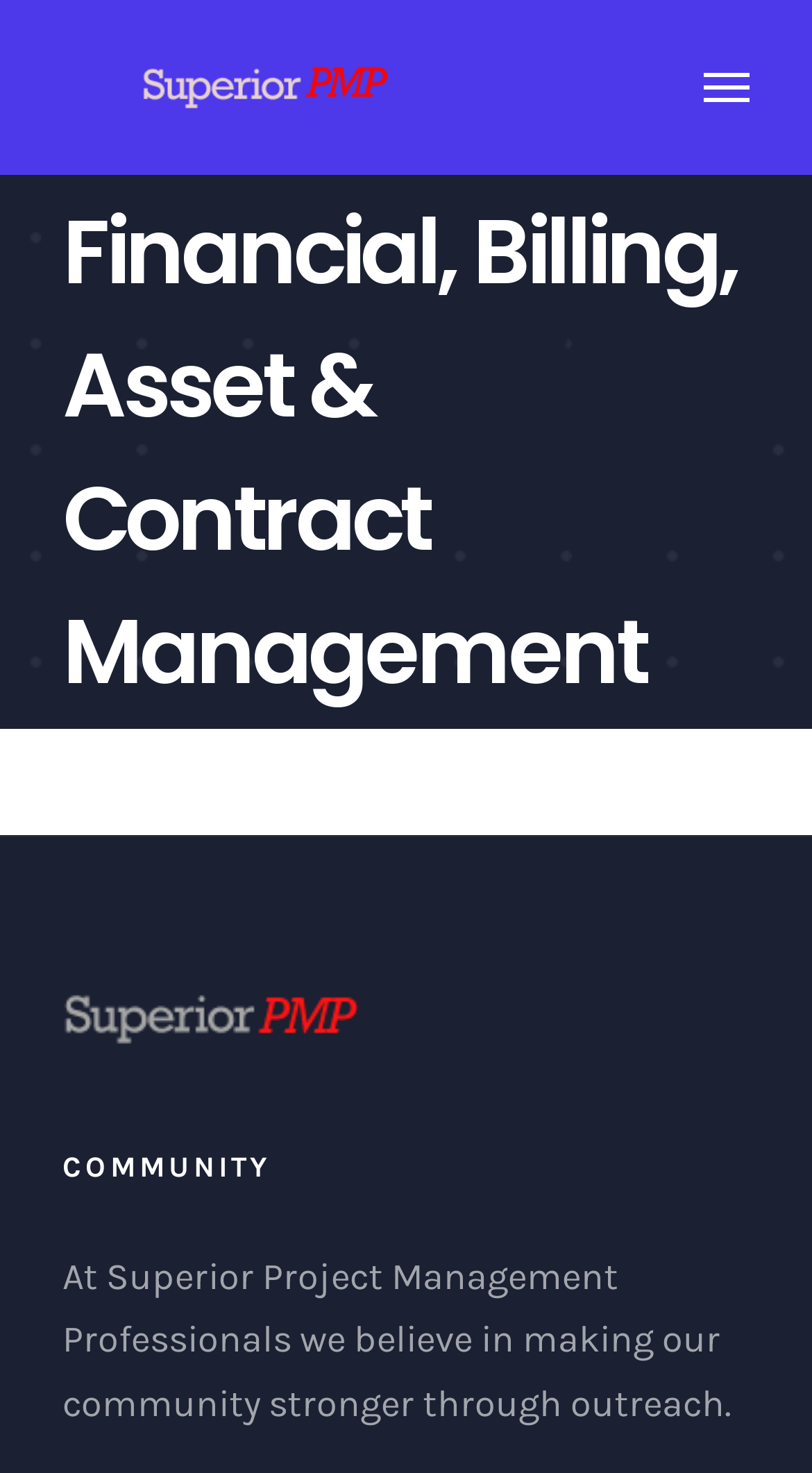Identify the bounding box coordinates for the UI element described as: "alt="Superior Project Management Professionals Logo"".

[0.169, 0.045, 0.554, 0.088]